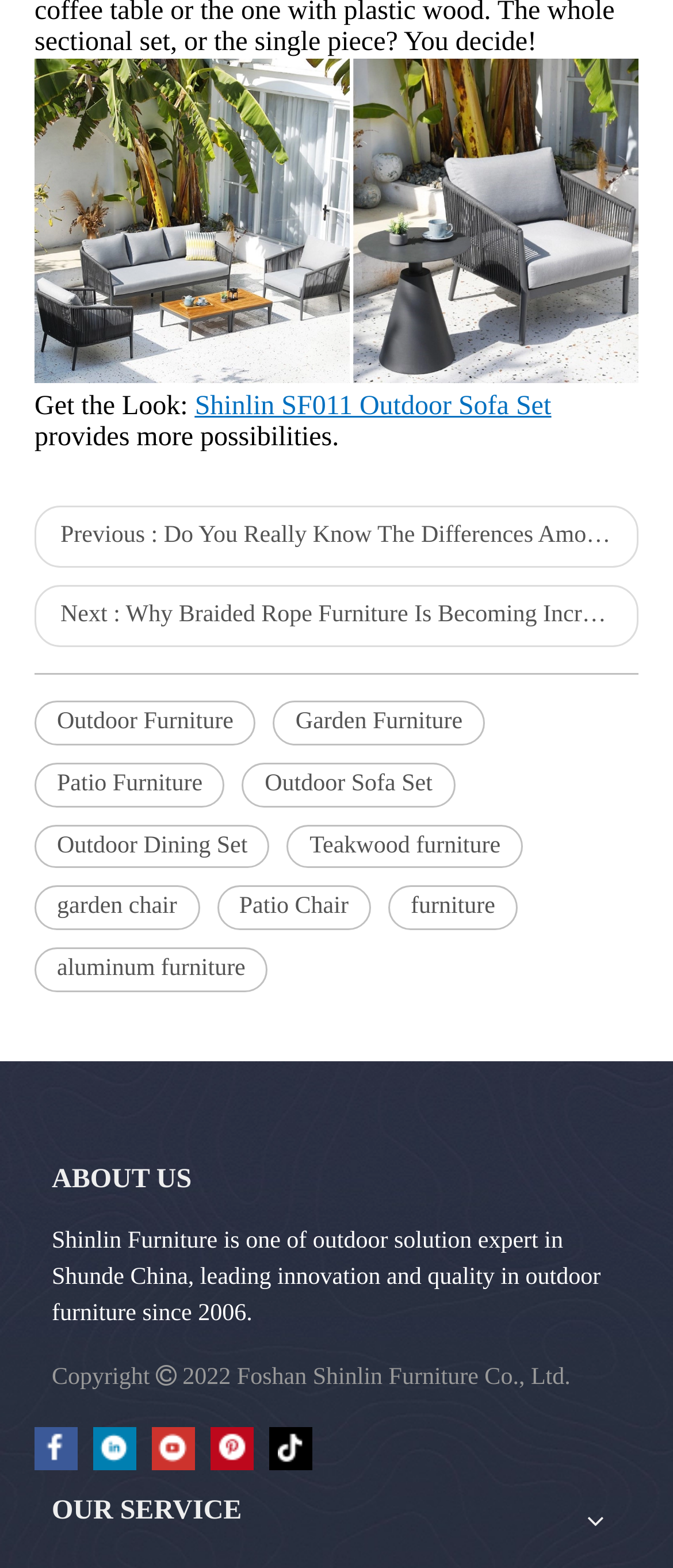Please find the bounding box coordinates for the clickable element needed to perform this instruction: "Explore outdoor furniture options".

[0.051, 0.447, 0.38, 0.475]